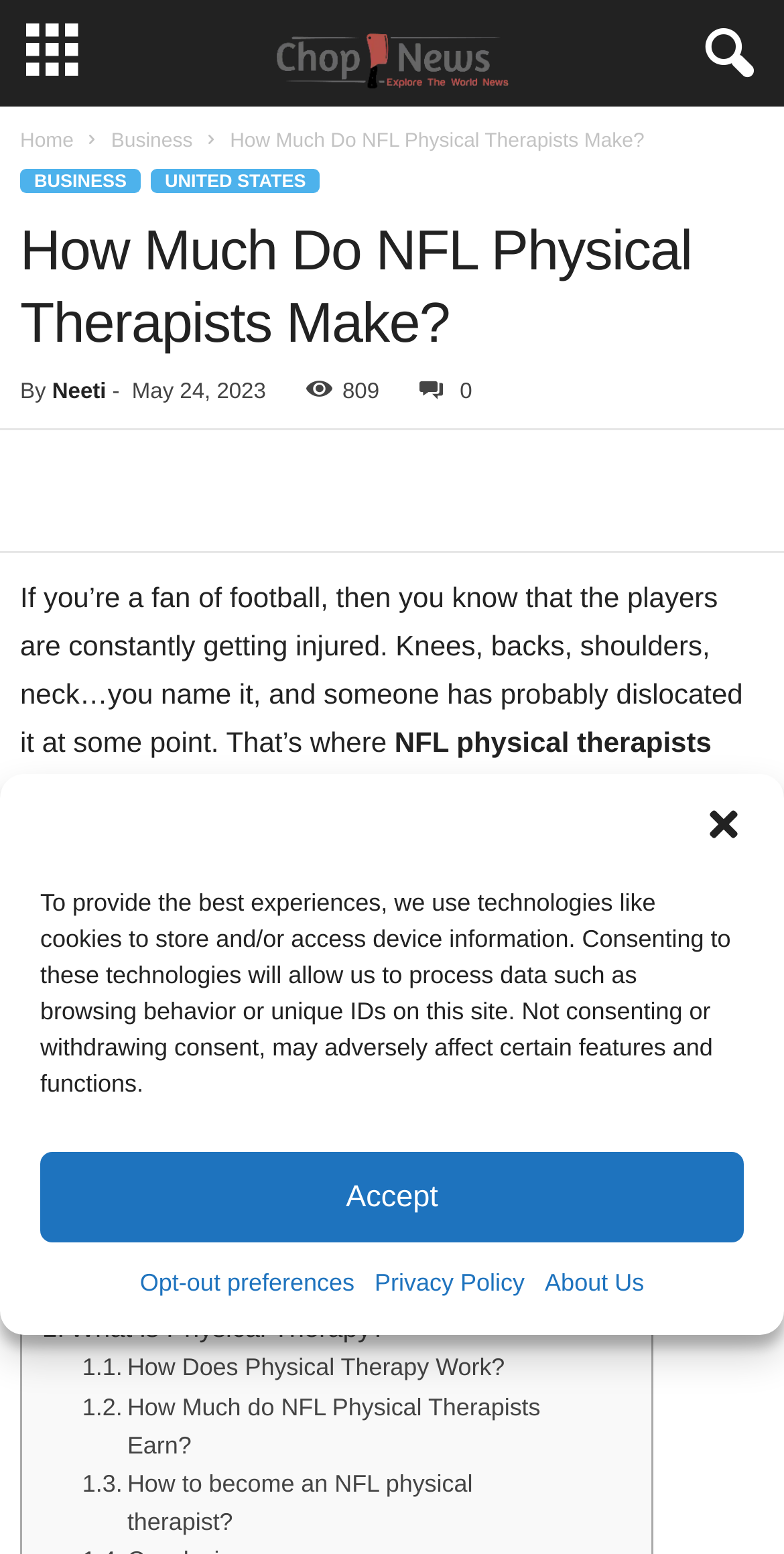Please specify the bounding box coordinates of the clickable section necessary to execute the following command: "Click the '. How Much do NFL Physical Therapists Earn?' link".

[0.105, 0.893, 0.69, 0.943]